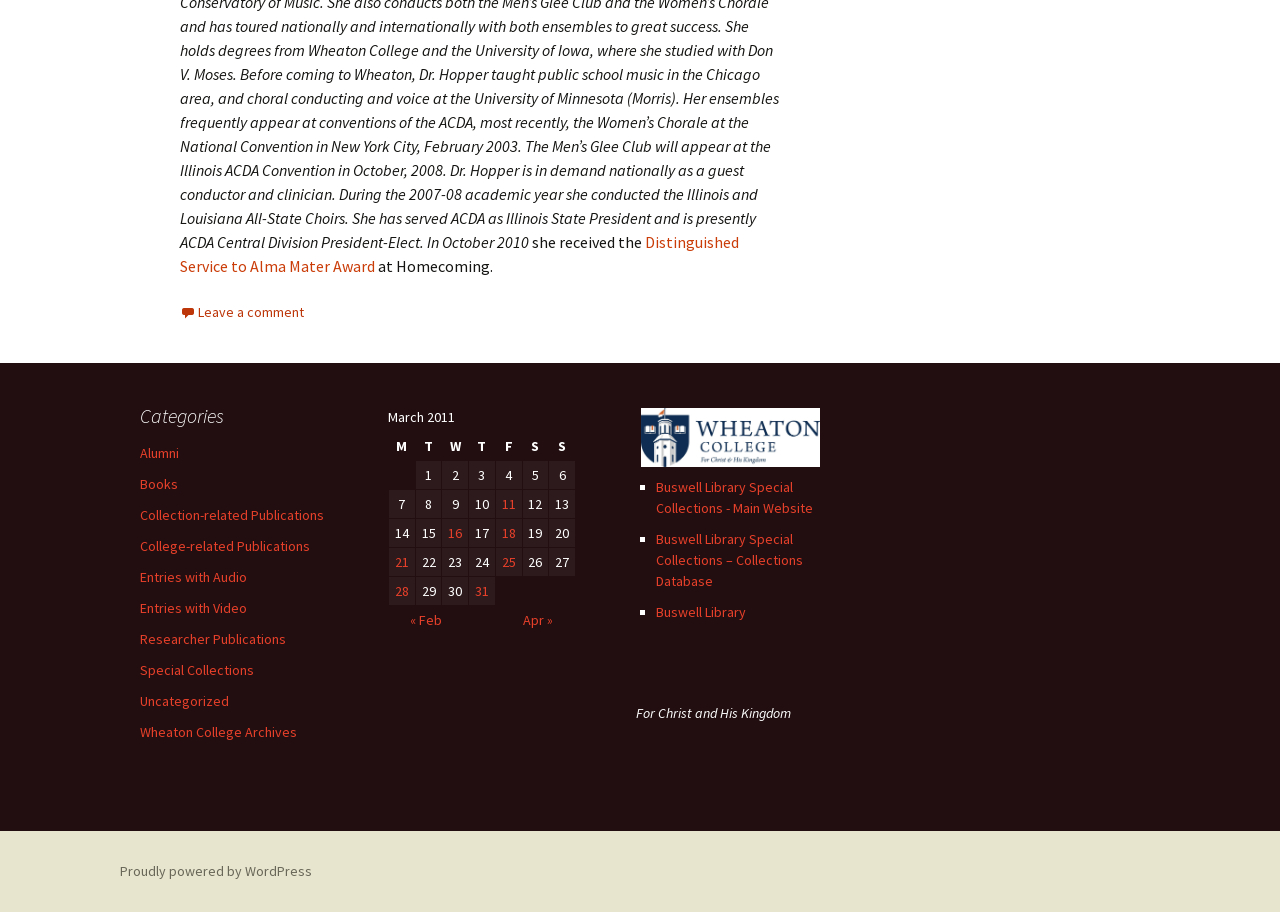Respond to the question below with a single word or phrase:
What is the purpose of the table?

To show a calendar